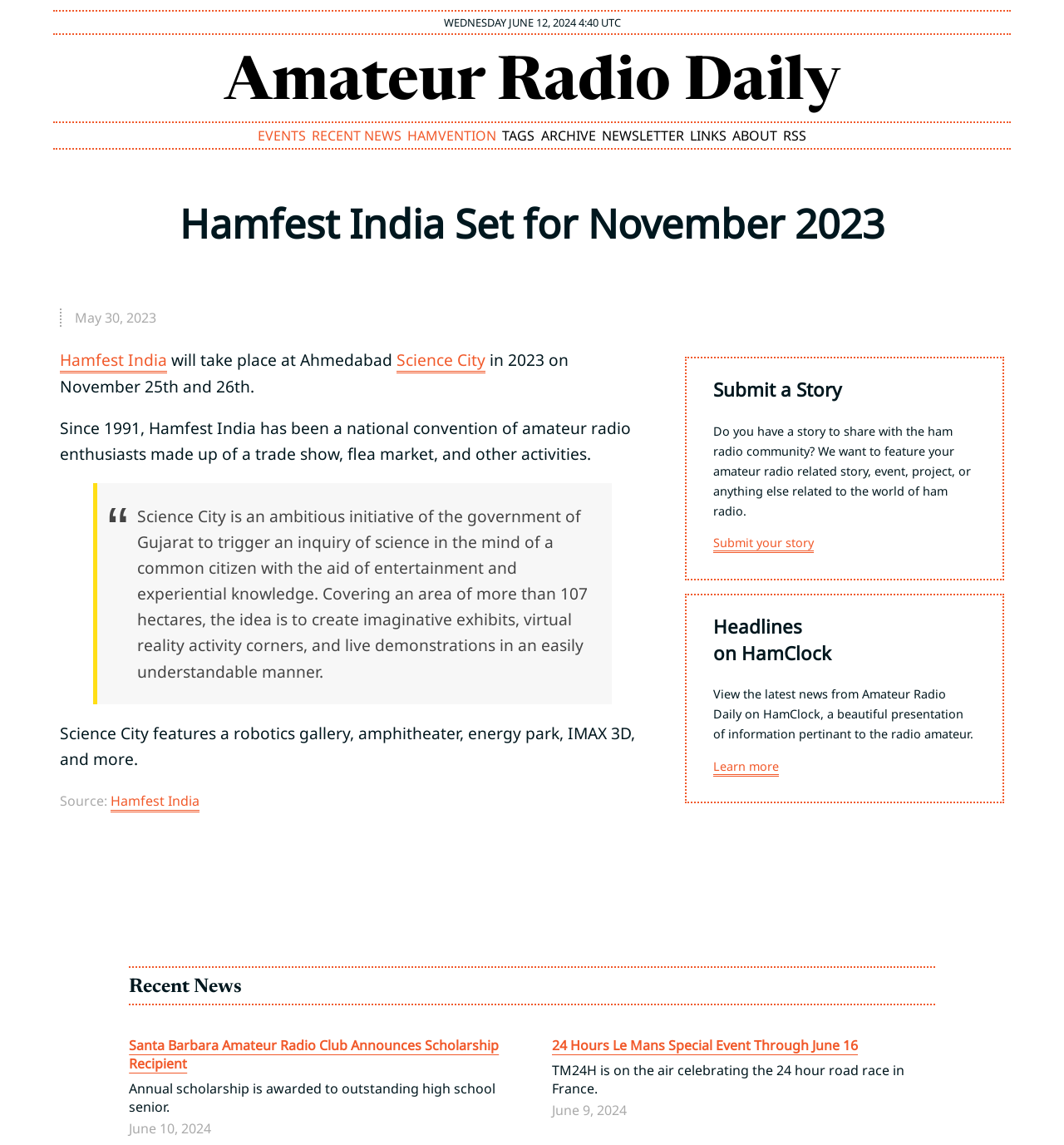Respond to the question below with a single word or phrase: What is the name of the presentation of information pertinent to the radio amateur?

HamClock